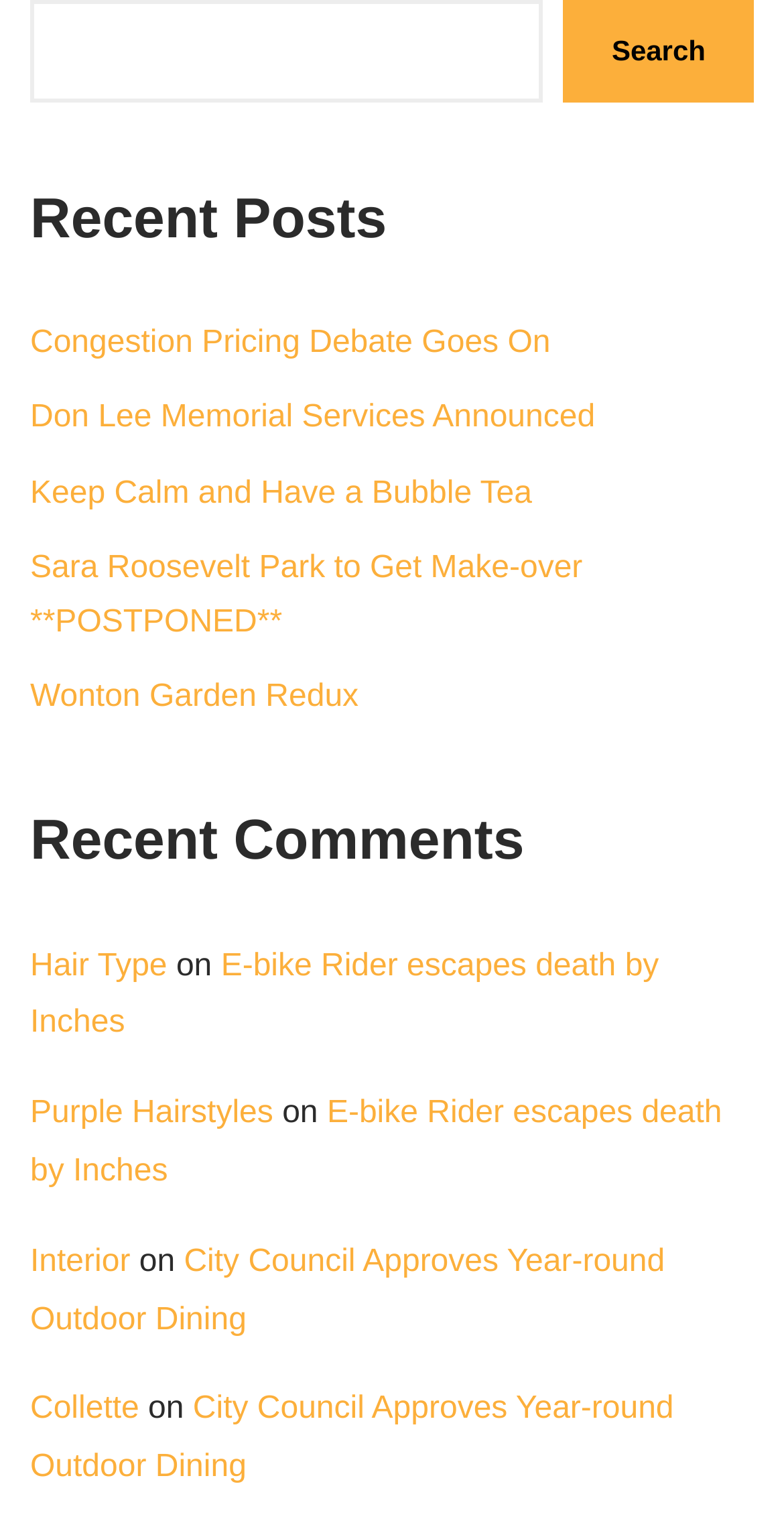Identify the bounding box coordinates for the element you need to click to achieve the following task: "Check the comments on Hair Type". The coordinates must be four float values ranging from 0 to 1, formatted as [left, top, right, bottom].

[0.038, 0.621, 0.213, 0.644]